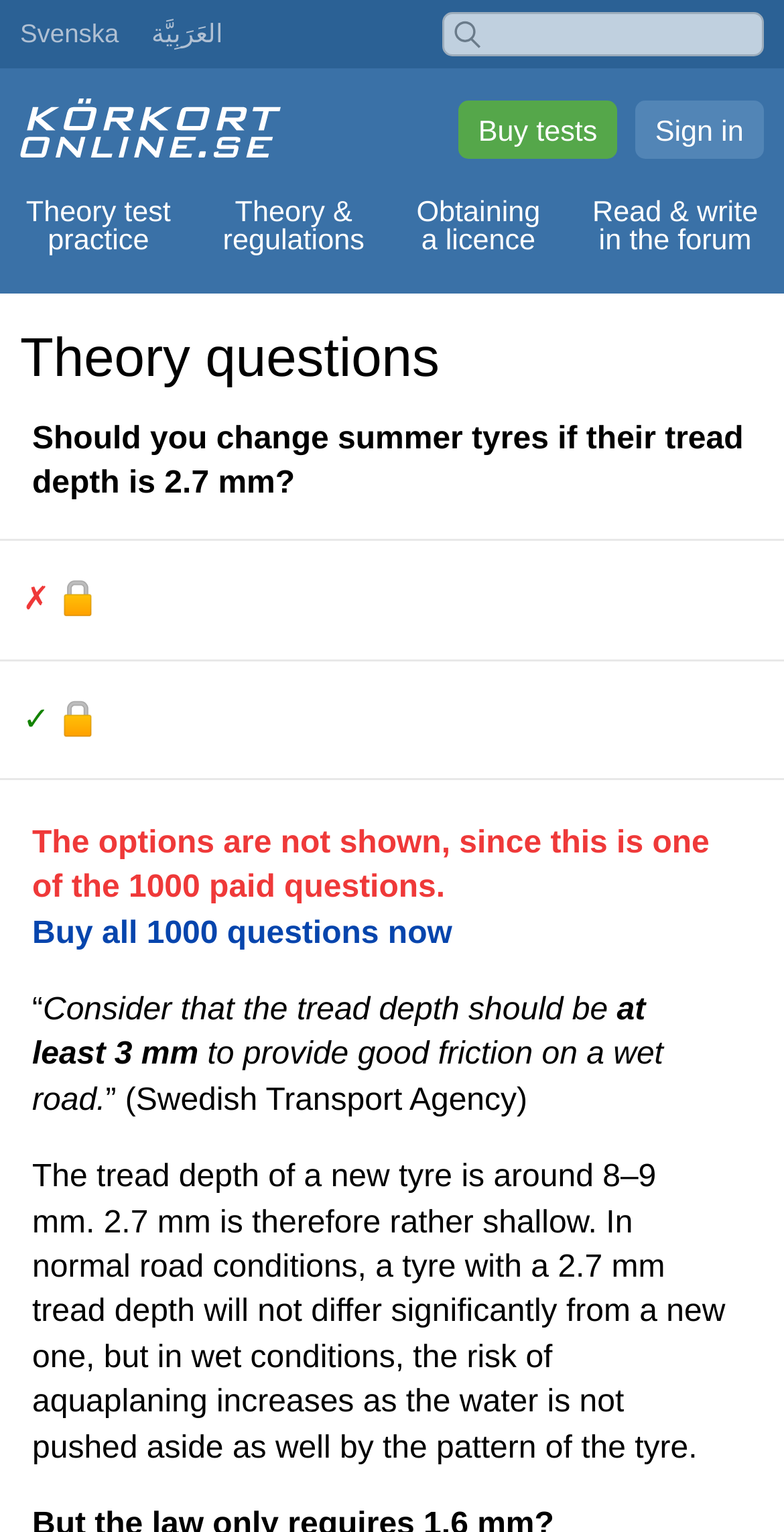Respond to the question with just a single word or phrase: 
Why is a tyre with a 2.7 mm tread depth not significantly different from a new one in normal road conditions?

it will not differ significantly